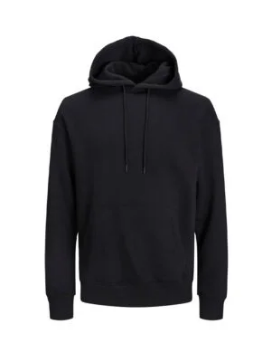Can the hoodie be dressed up with accessories?
From the details in the image, provide a complete and detailed answer to the question.

The caption suggests that the hoodie can be 'dressed up with accessories', indicating that it is versatile and can be styled in different ways to suit various occasions.